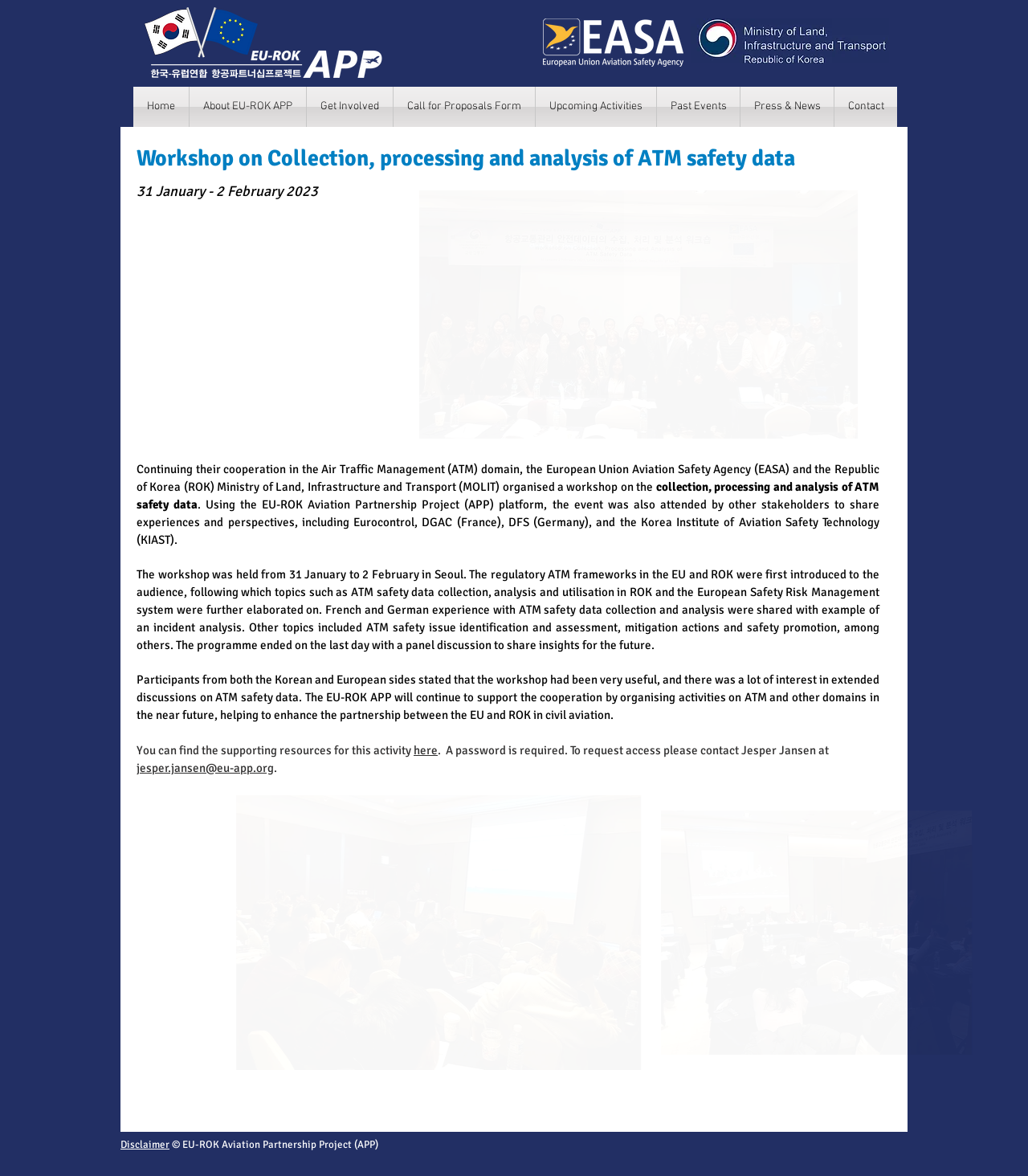Extract the bounding box coordinates for the UI element described as: "Press & News".

[0.72, 0.074, 0.811, 0.108]